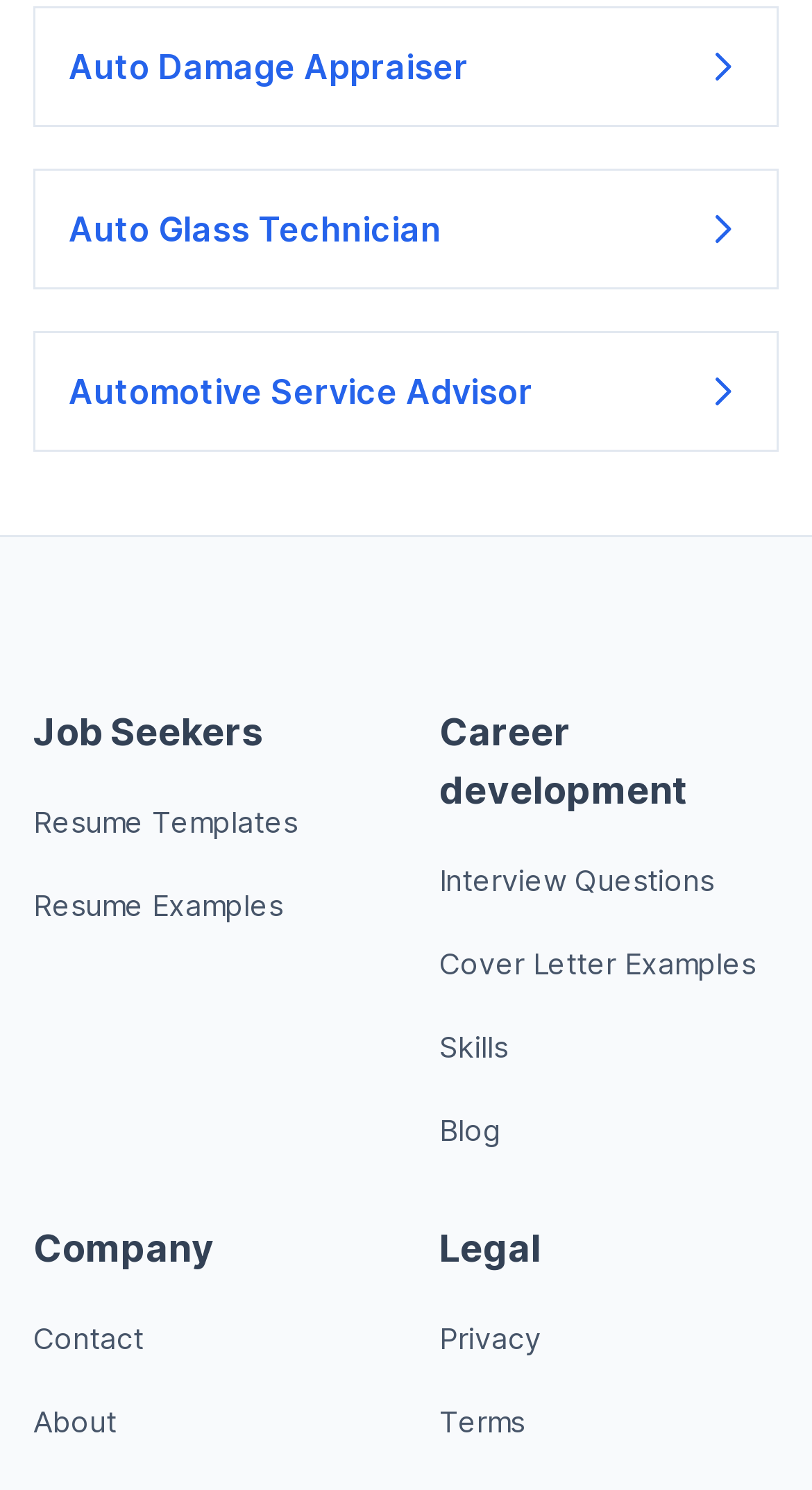How many links are under Legal? Using the information from the screenshot, answer with a single word or phrase.

2